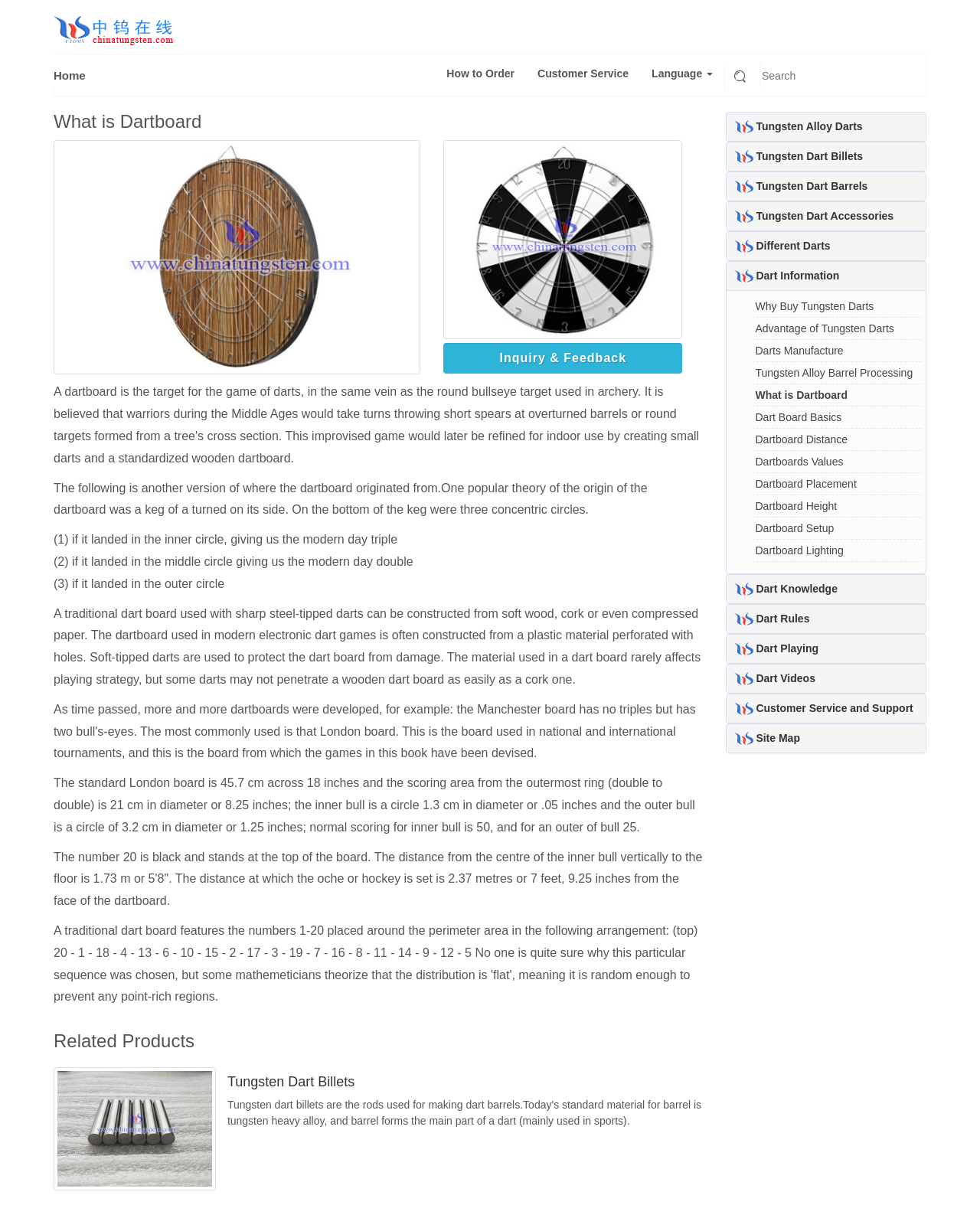Please find the bounding box coordinates of the element that you should click to achieve the following instruction: "Get Customer Service and Support". The coordinates should be presented as four float numbers between 0 and 1: [left, top, right, bottom].

[0.771, 0.583, 0.932, 0.593]